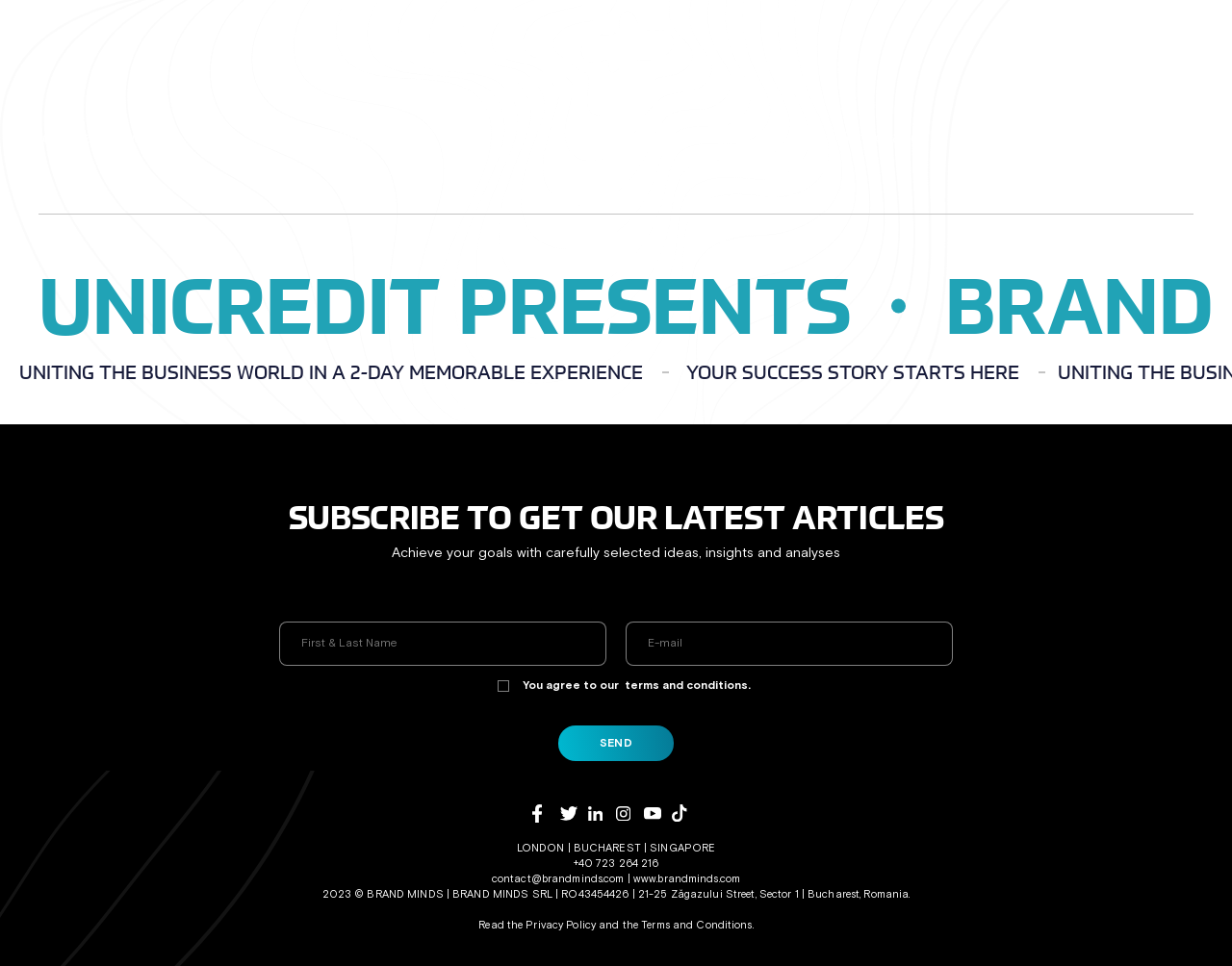Bounding box coordinates should be in the format (top-left x, top-left y, bottom-right x, bottom-right y) and all values should be floating point numbers between 0 and 1. Determine the bounding box coordinate for the UI element described as: name="your-email" placeholder="E-mail"

[0.508, 0.643, 0.773, 0.689]